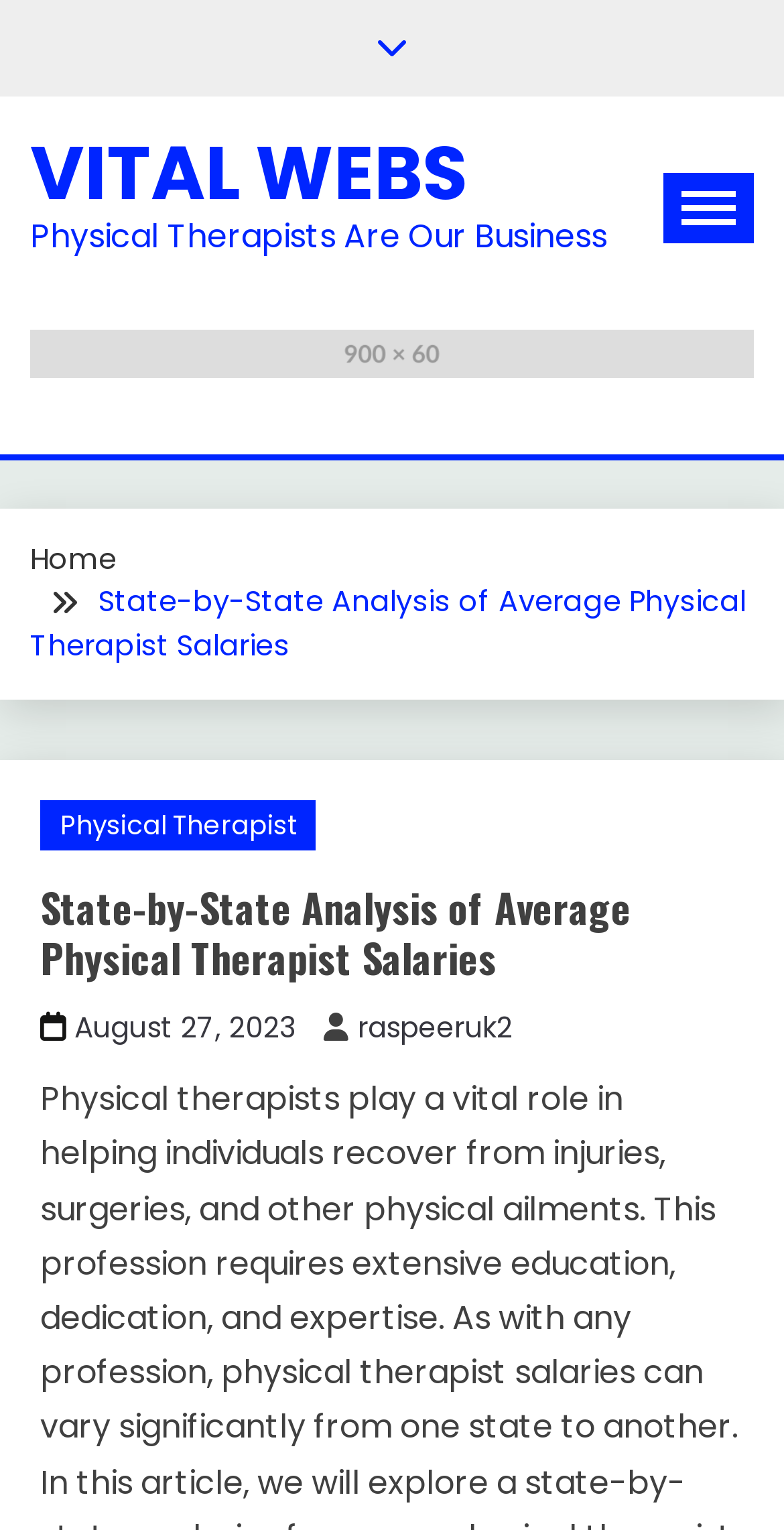Identify the bounding box coordinates of the region that needs to be clicked to carry out this instruction: "Go to the Home page". Provide these coordinates as four float numbers ranging from 0 to 1, i.e., [left, top, right, bottom].

[0.038, 0.352, 0.149, 0.378]